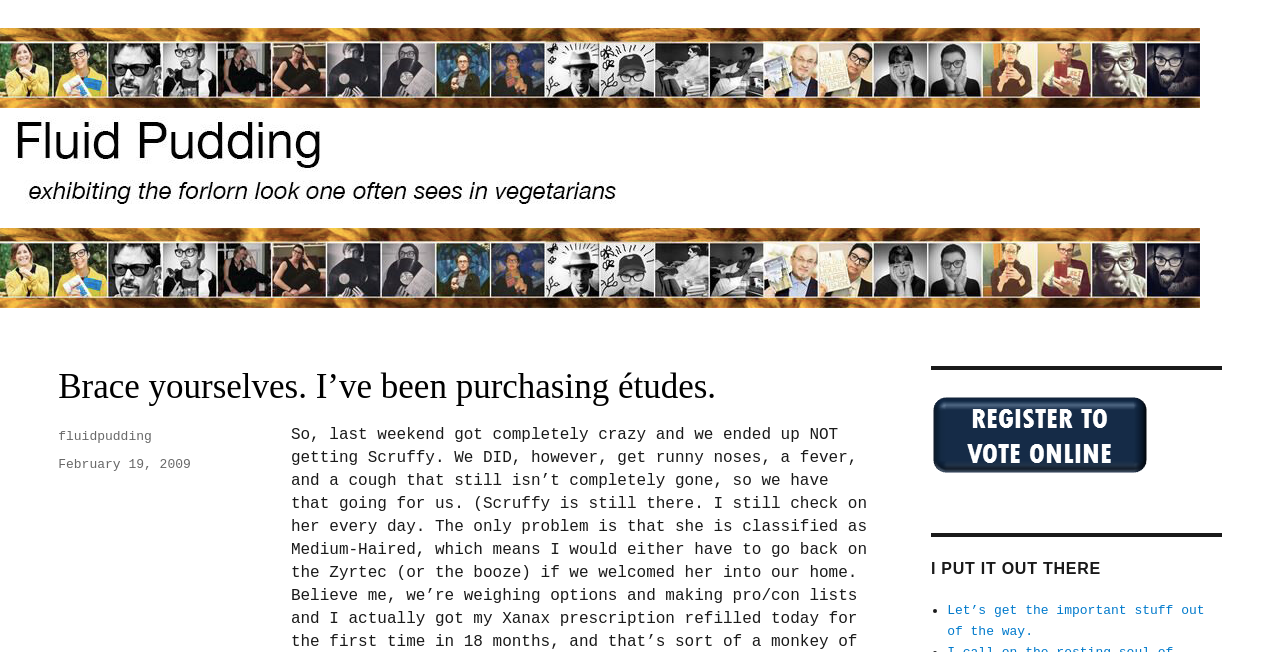Given the description "fluidpudding", determine the bounding box of the corresponding UI element.

[0.045, 0.658, 0.119, 0.681]